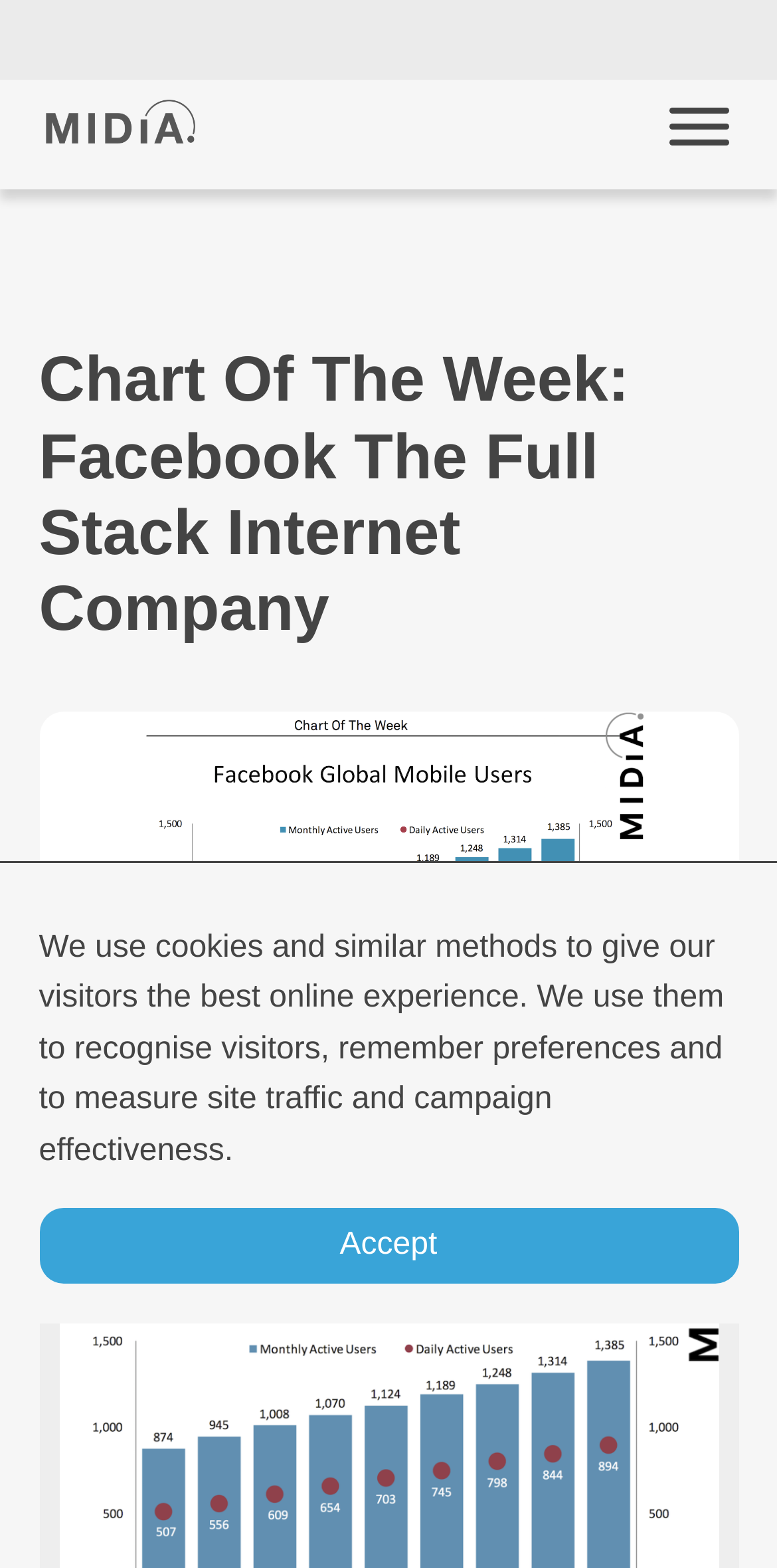Find and extract the text of the primary heading on the webpage.

Chart Of The Week: Facebook The Full Stack Internet Company